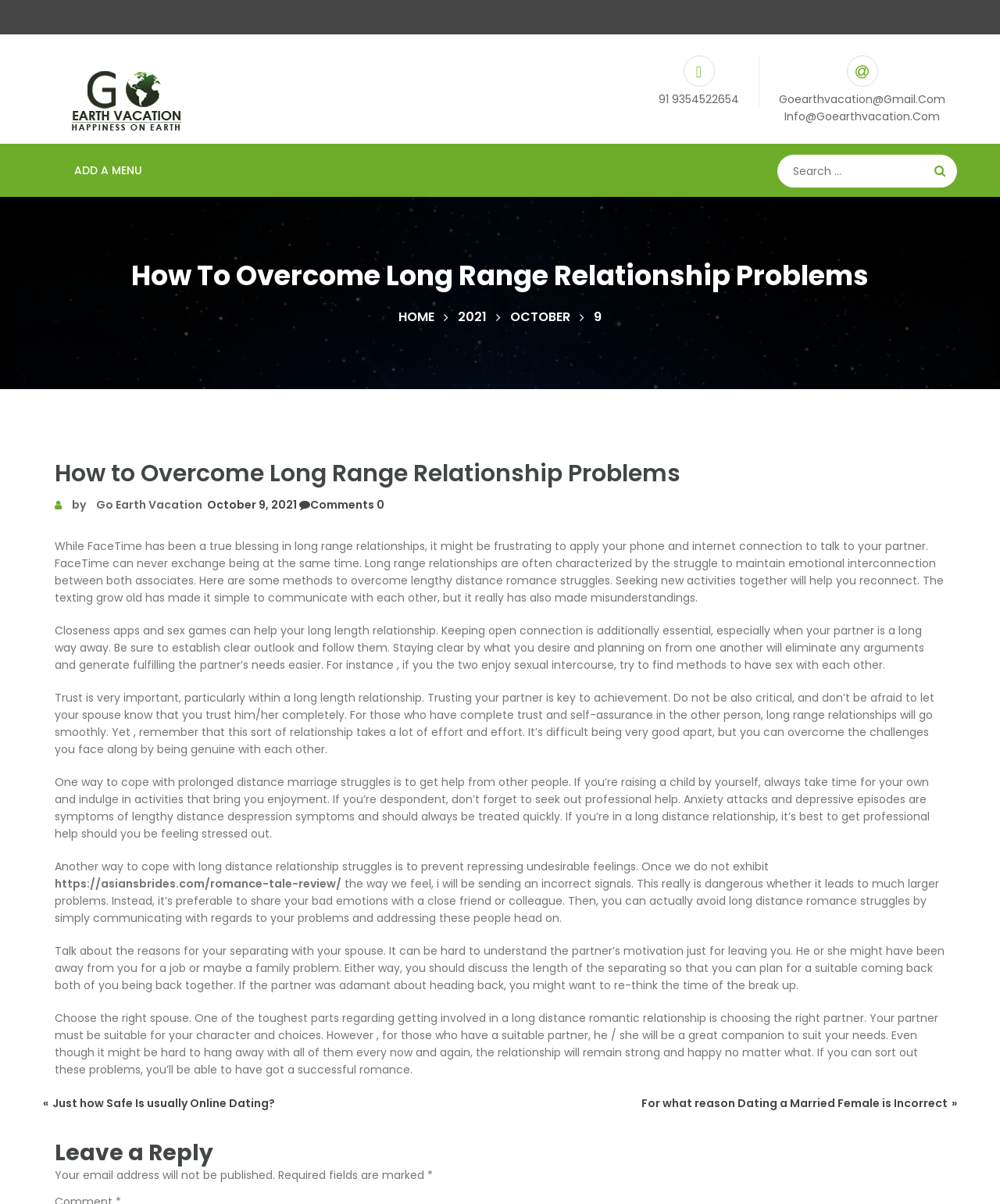Highlight the bounding box coordinates of the element that should be clicked to carry out the following instruction: "Leave a reply". The coordinates must be given as four float numbers ranging from 0 to 1, i.e., [left, top, right, bottom].

[0.055, 0.947, 0.564, 0.969]